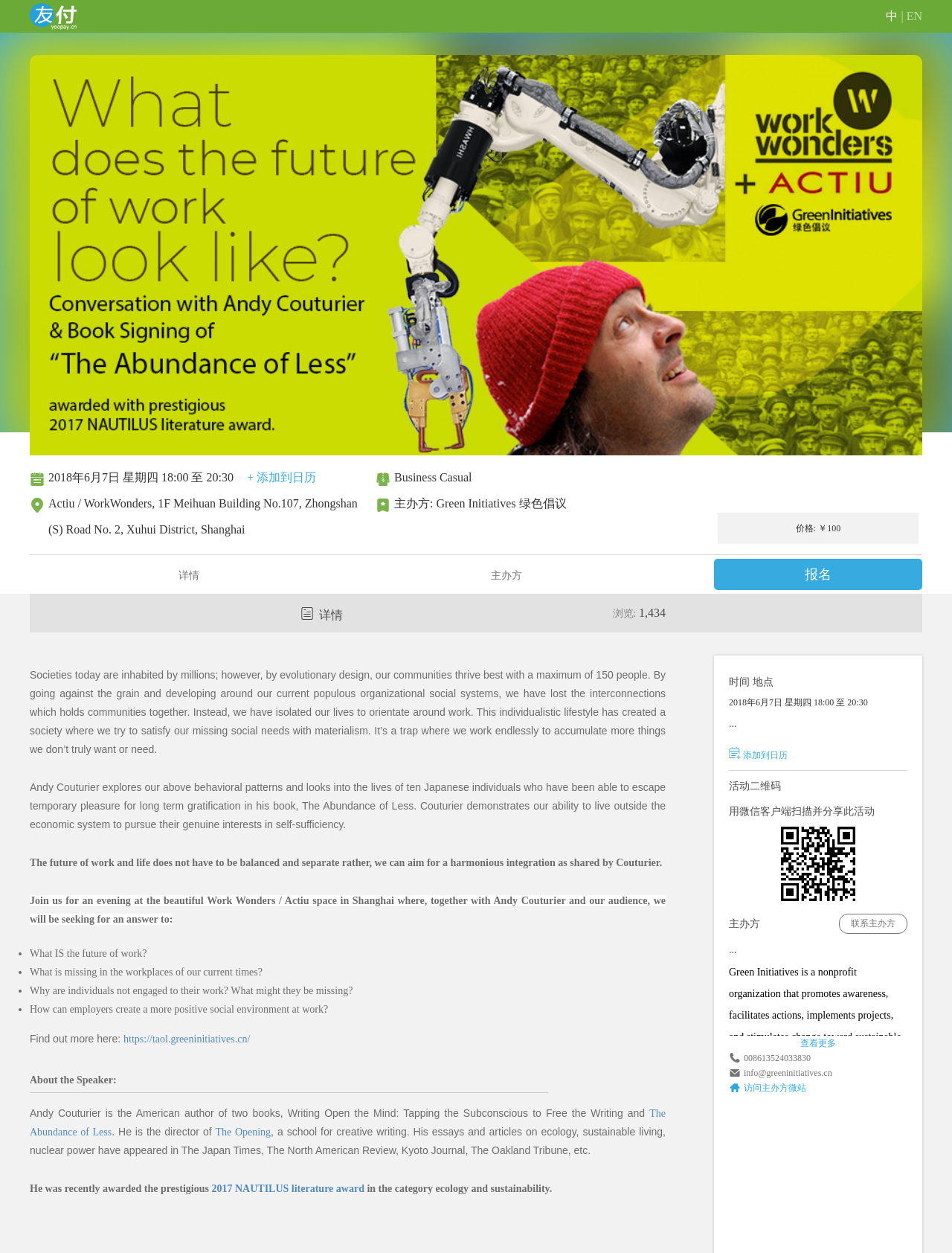Please provide the bounding box coordinates in the format (top-left x, top-left y, bottom-right x, bottom-right y). Remember, all values are floating point numbers between 0 and 1. What is the bounding box coordinate of the region described as: The Abundance of Less

[0.031, 0.884, 0.699, 0.908]